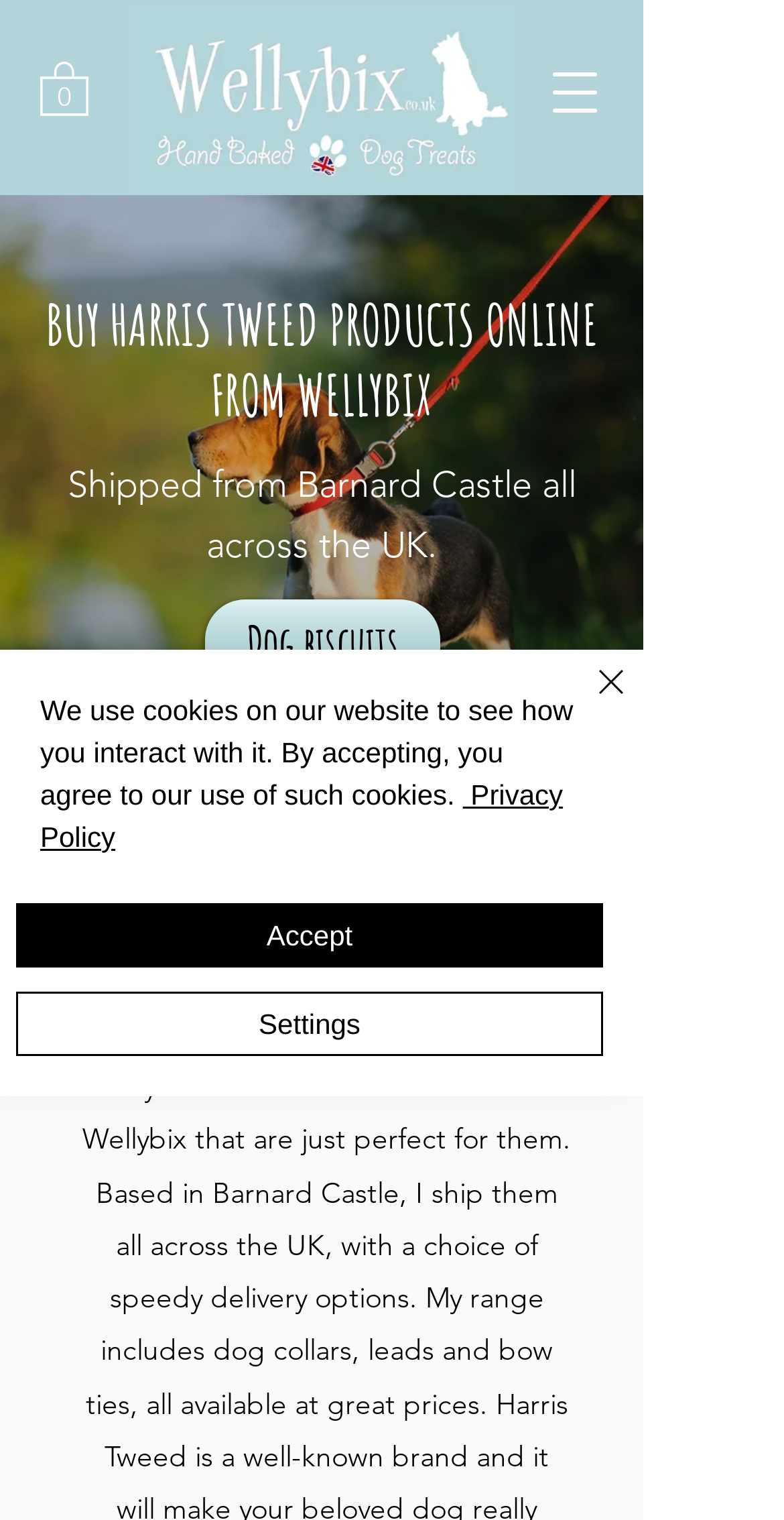Reply to the question with a single word or phrase:
What is the category of 'Dog biscuits' on the webpage?

Harris Tweed dog accessories